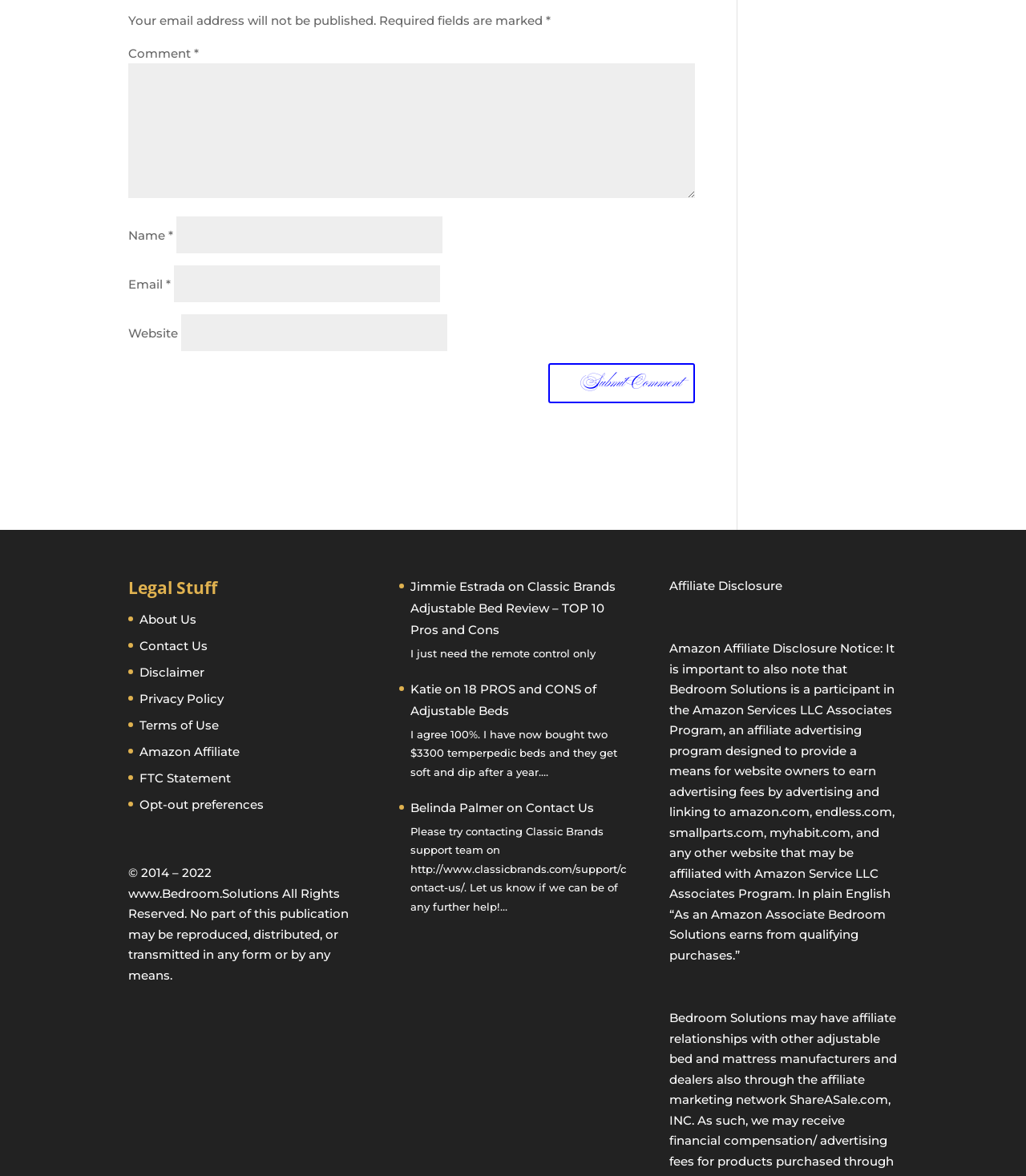Using the element description: "parent_node: Email * aria-describedby="email-notes" name="email"", determine the bounding box coordinates for the specified UI element. The coordinates should be four float numbers between 0 and 1, [left, top, right, bottom].

[0.17, 0.225, 0.429, 0.257]